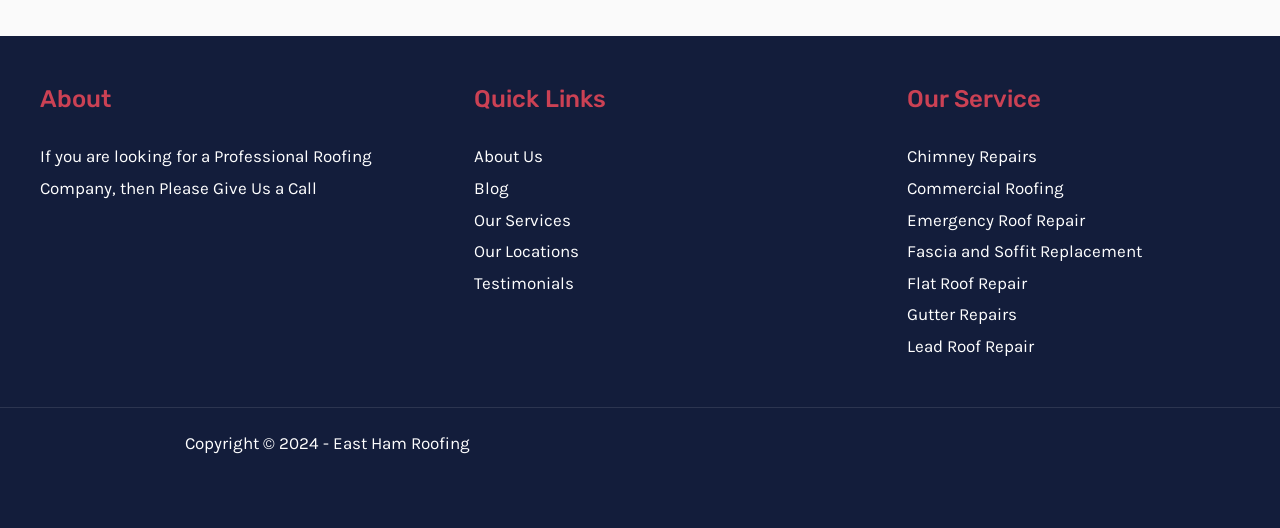Determine the bounding box coordinates for the area you should click to complete the following instruction: "View Our Services".

[0.37, 0.397, 0.446, 0.435]